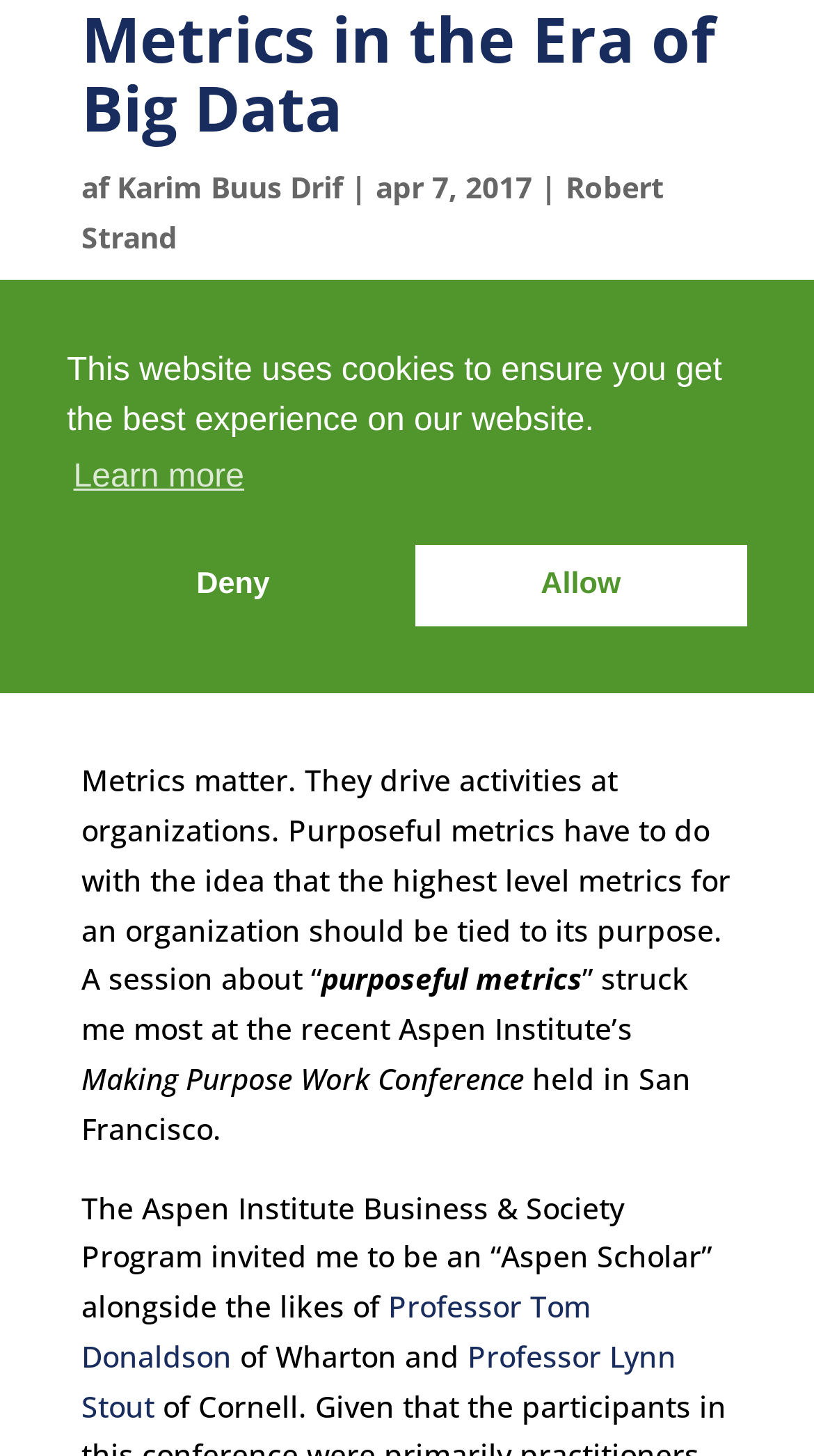From the webpage screenshot, predict the bounding box of the UI element that matches this description: "Deny".

[0.082, 0.374, 0.491, 0.43]